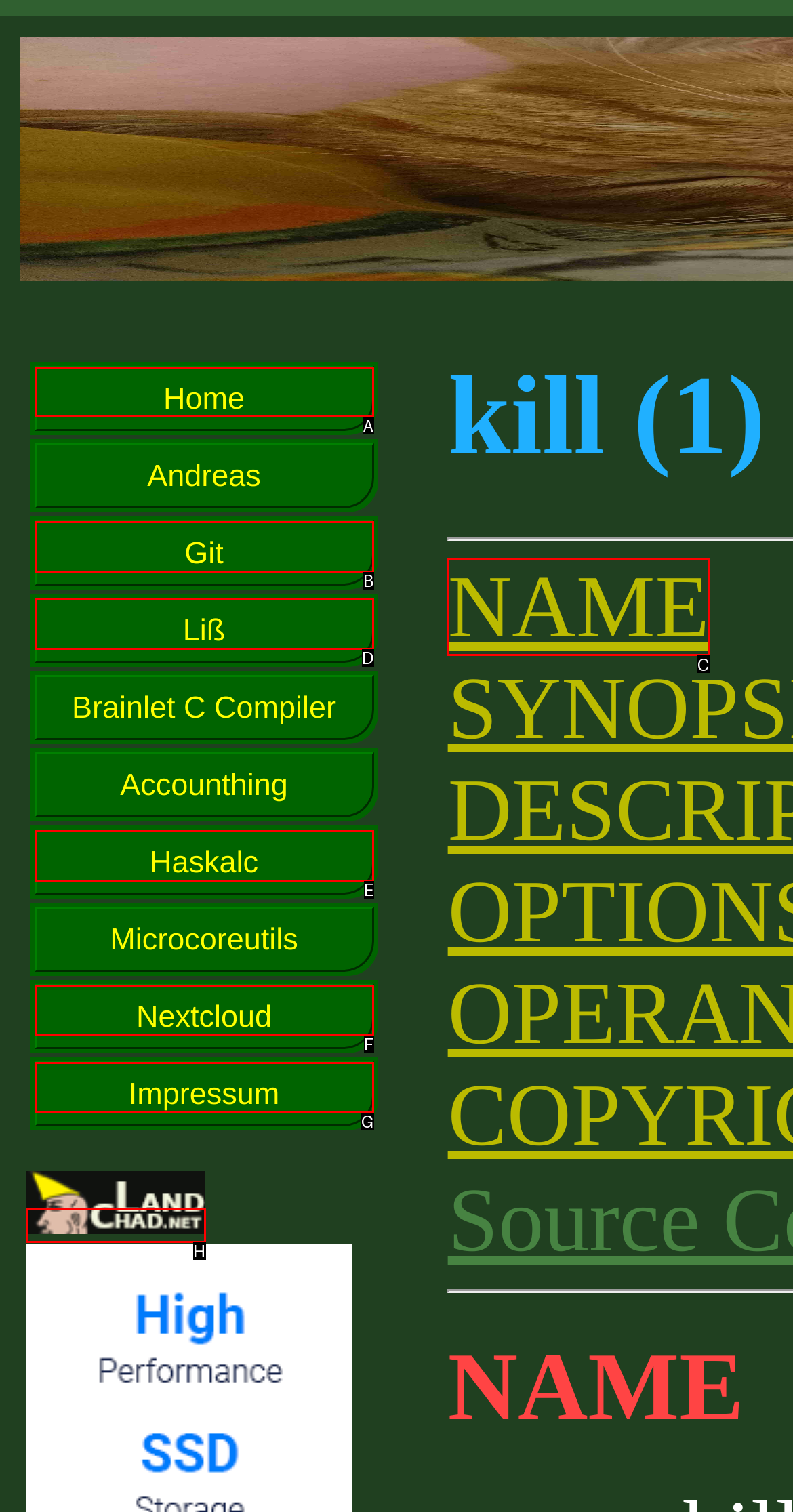Point out the HTML element I should click to achieve the following: Click on Home Reply with the letter of the selected element.

A